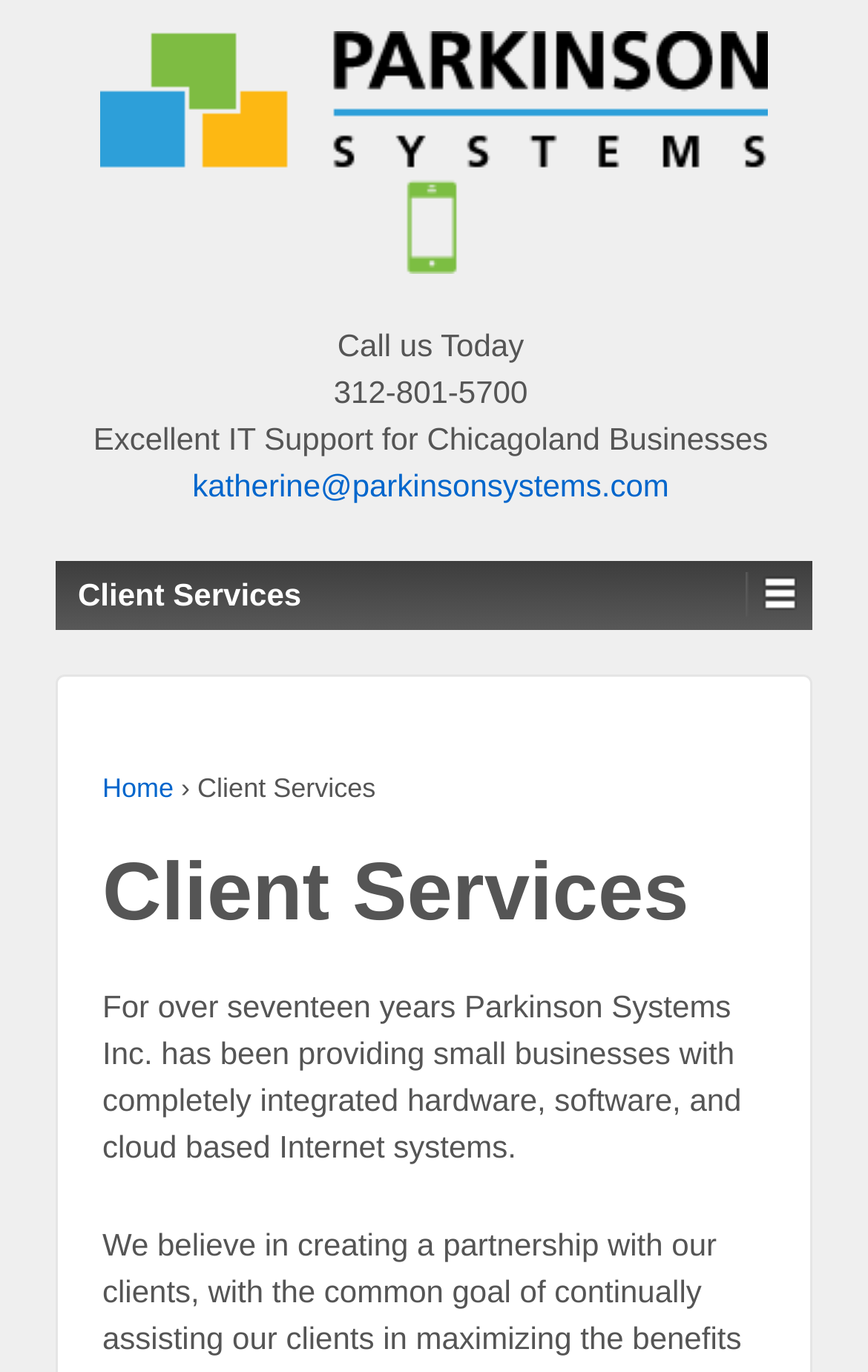How long has Parkinson Systems Inc. been providing IT services?
Based on the image, provide your answer in one word or phrase.

over seventeen years